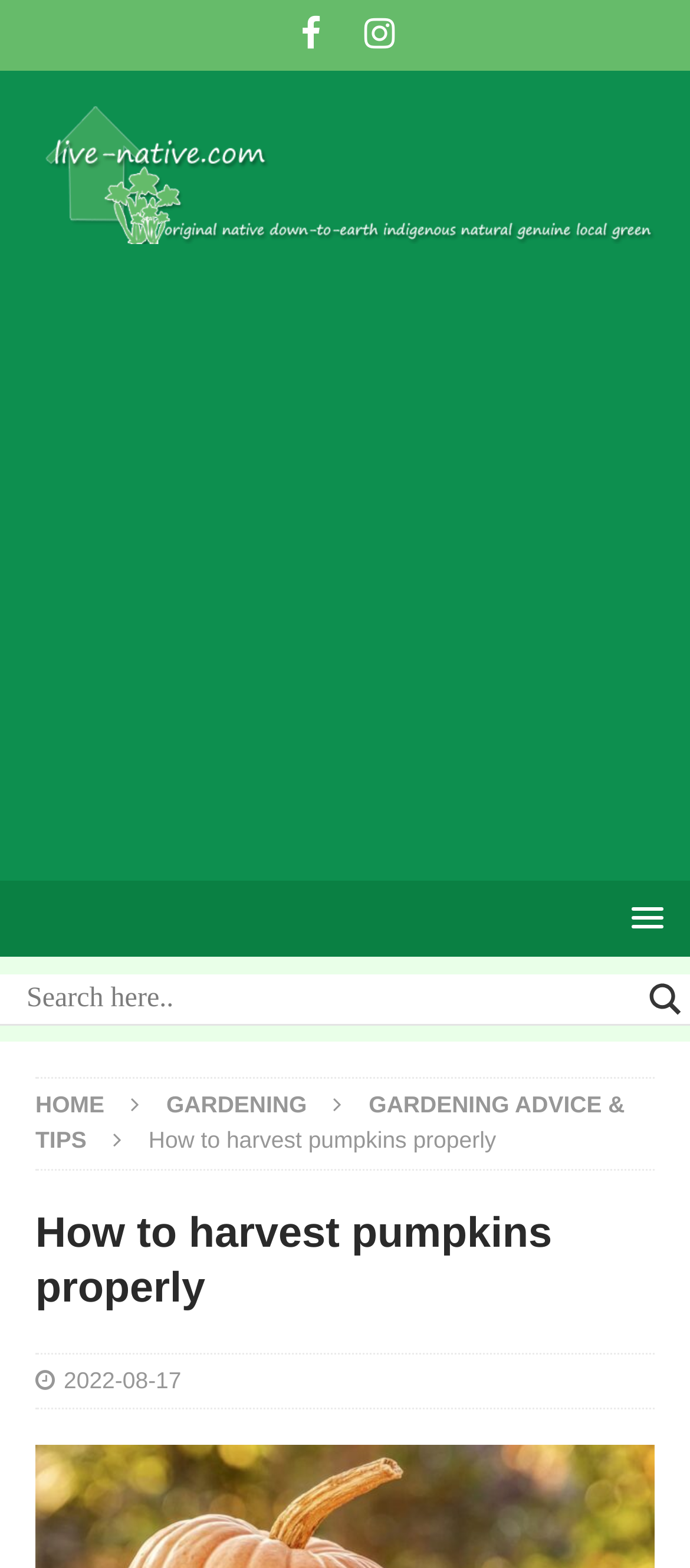Please find the bounding box coordinates of the element's region to be clicked to carry out this instruction: "Read the article about harvesting pumpkins".

[0.215, 0.719, 0.719, 0.736]